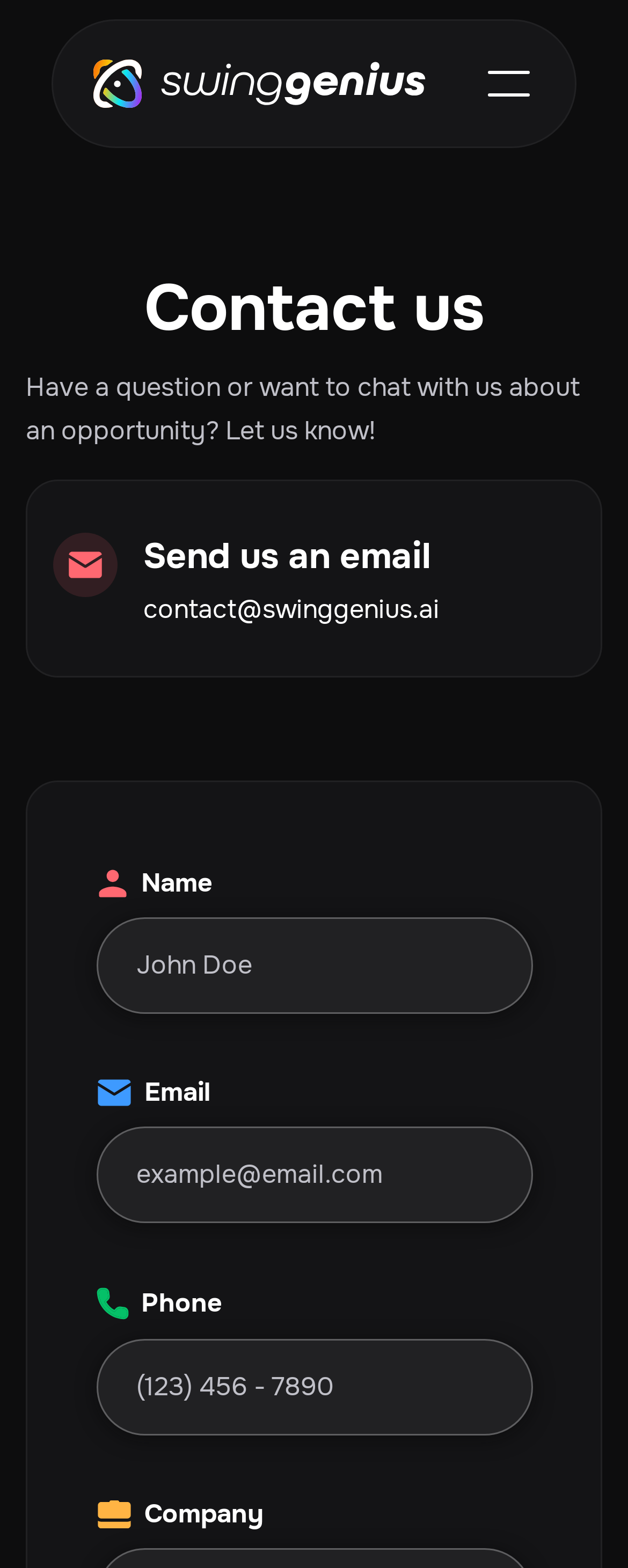Give a short answer to this question using one word or a phrase:
What is the text of the link below the 'Contact us' heading?

Send us an email